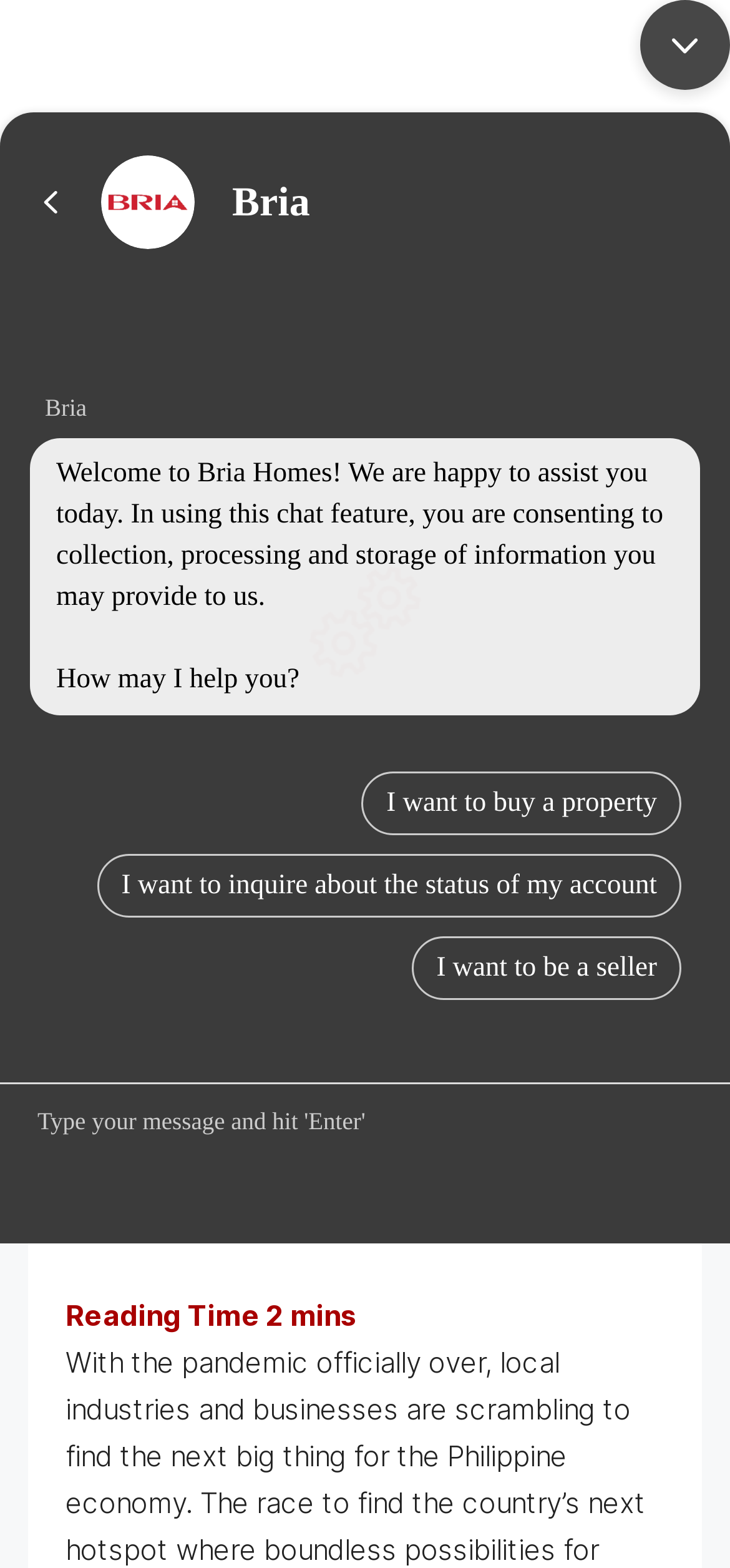What is the logo of the website?
From the image, respond using a single word or phrase.

Mobile logo